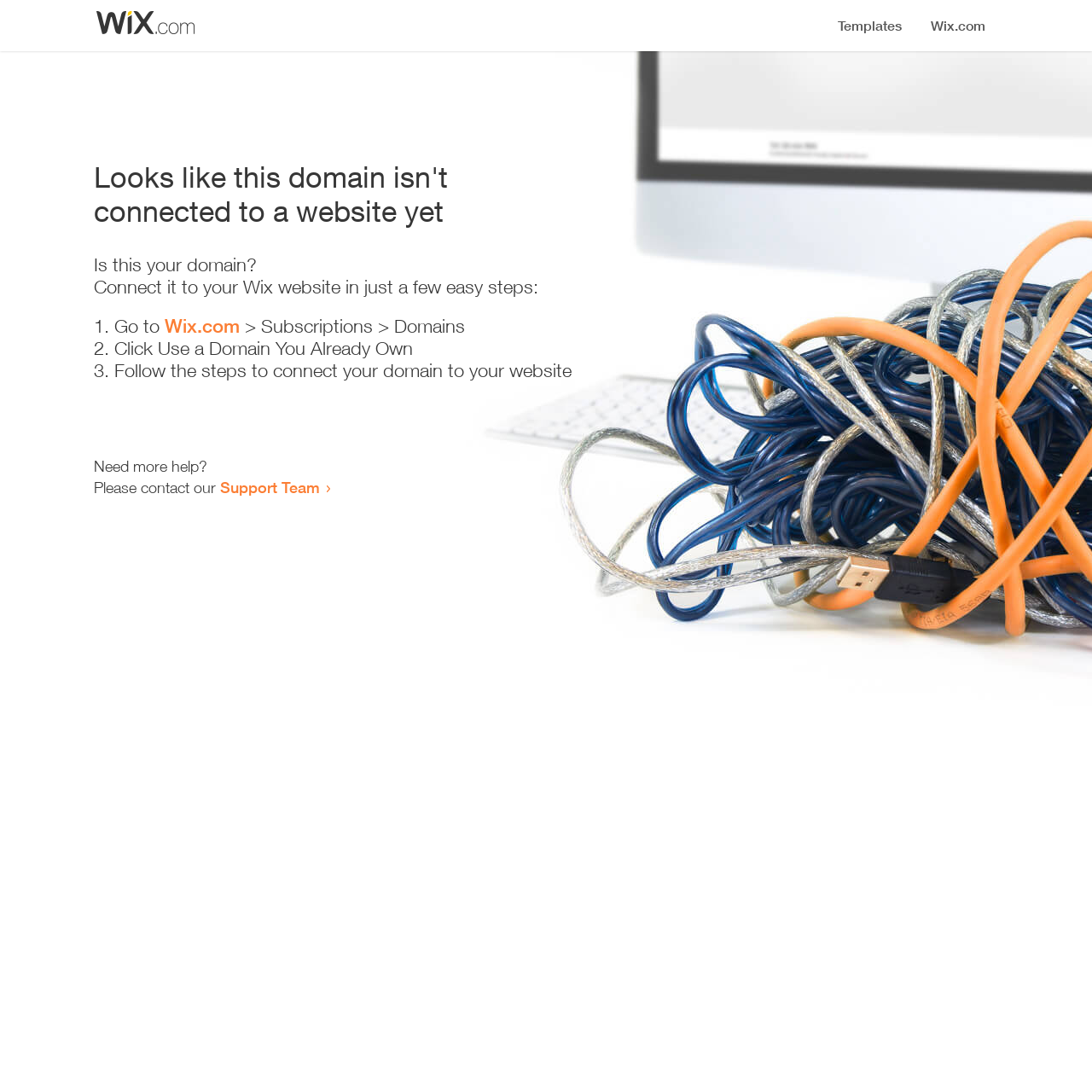Identify the text that serves as the heading for the webpage and generate it.

Looks like this domain isn't
connected to a website yet